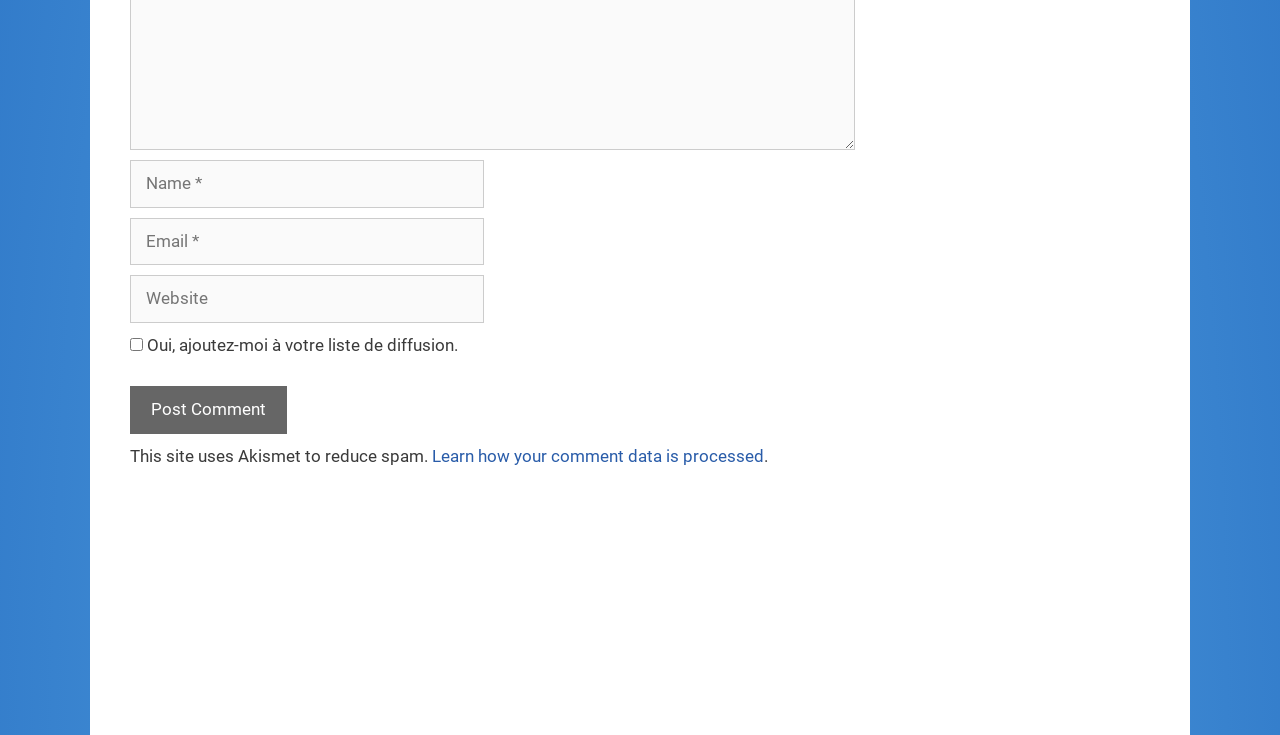Locate the bounding box coordinates of the element to click to perform the following action: 'Enter your name'. The coordinates should be given as four float values between 0 and 1, in the form of [left, top, right, bottom].

[0.102, 0.218, 0.378, 0.283]